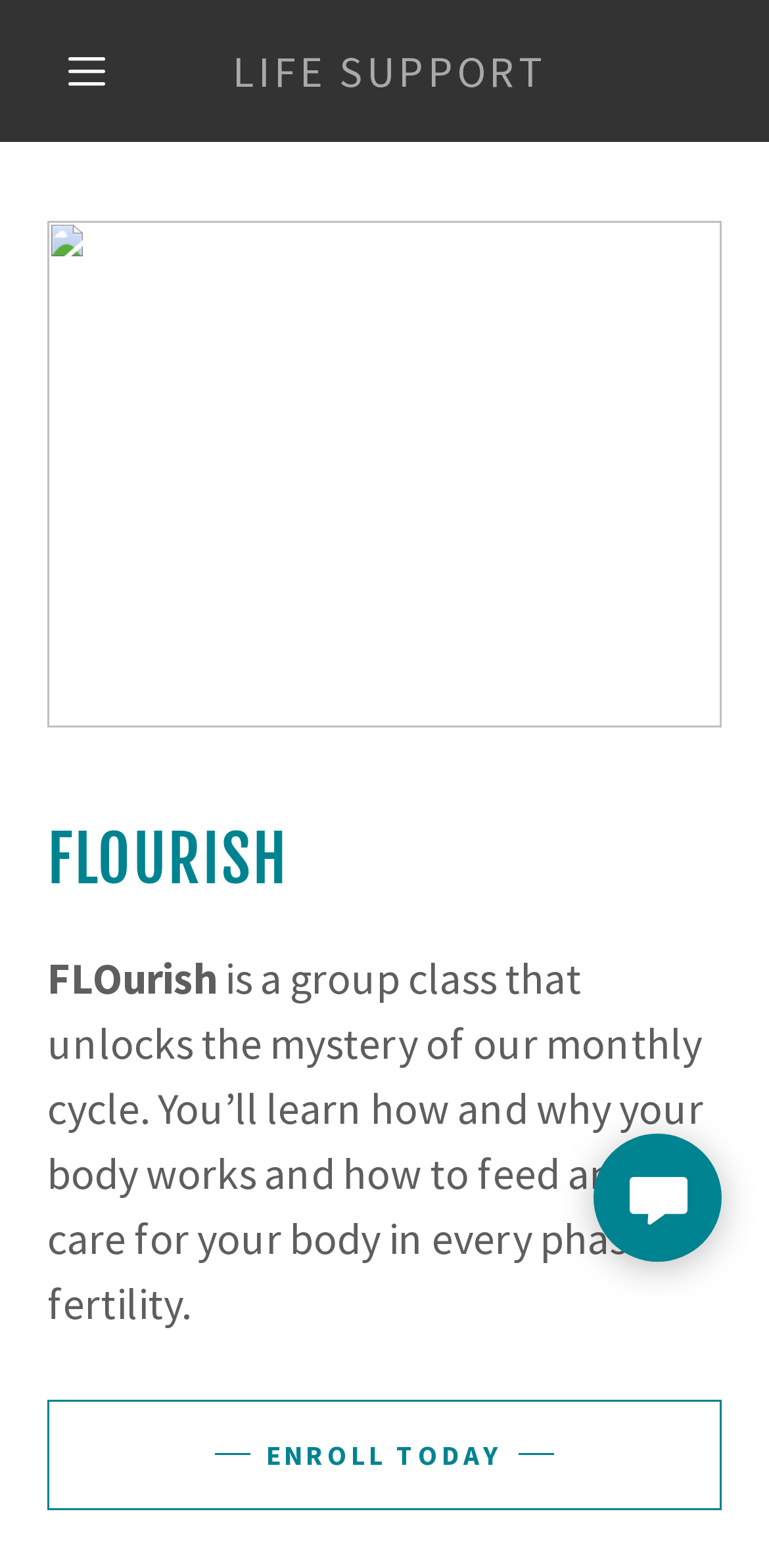What is the purpose of the 'Hamburger Site Navigation Icon'?
Look at the image and answer the question with a single word or phrase.

Site navigation